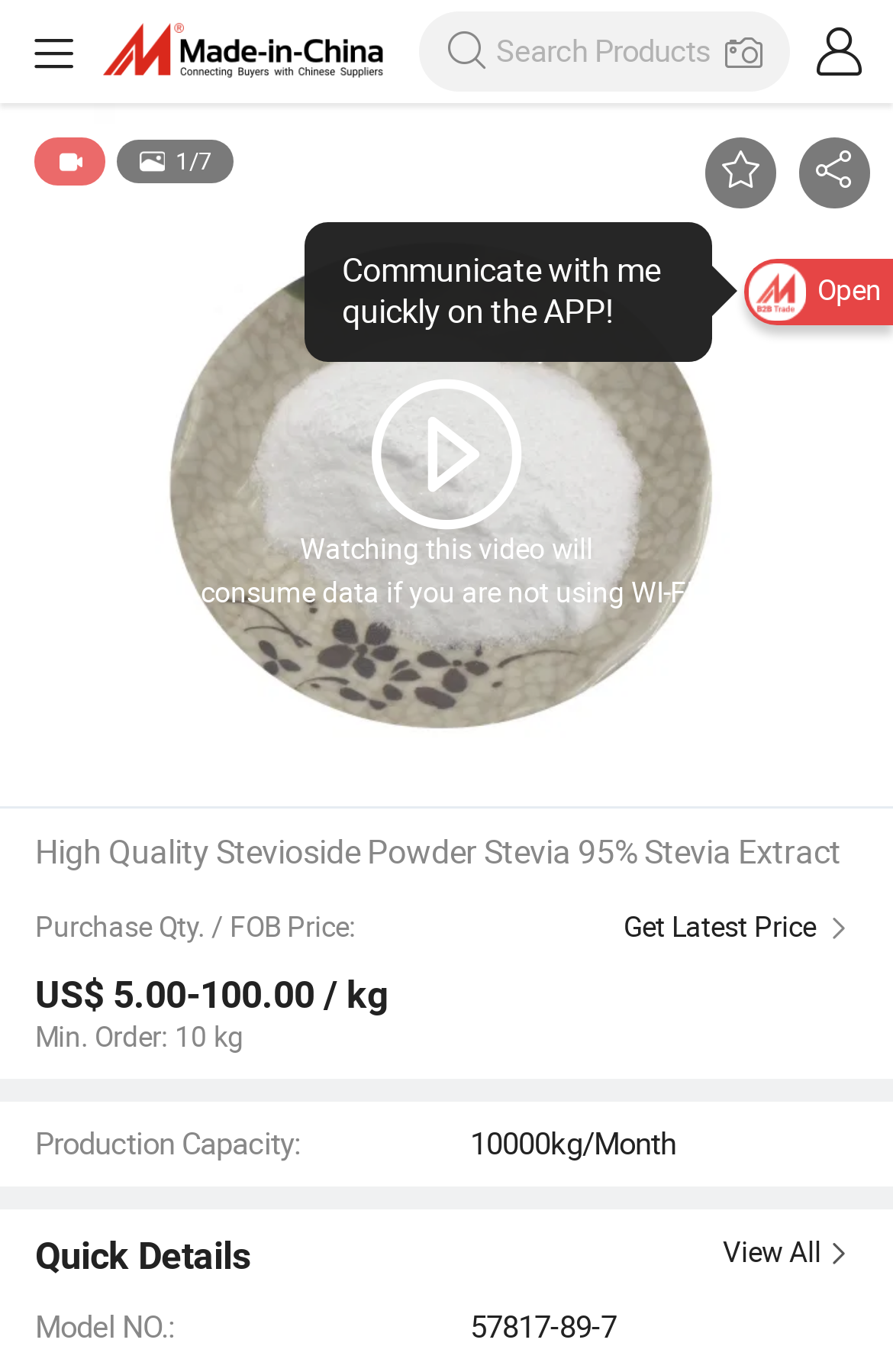Mark the bounding box of the element that matches the following description: "name="picture"".

[0.812, 0.019, 0.853, 0.06]